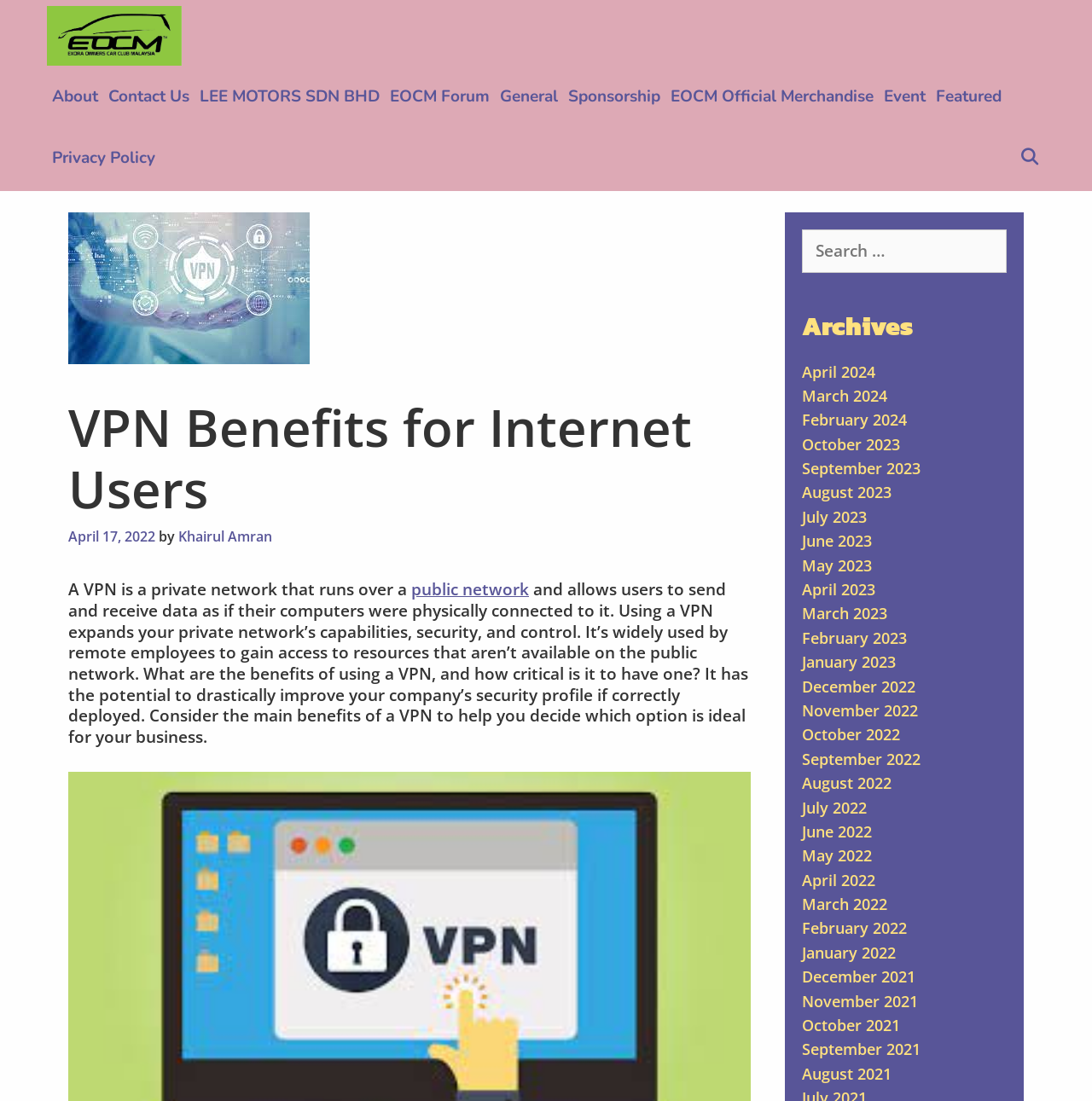Examine the screenshot and answer the question in as much detail as possible: What is the purpose of using a VPN?

The purpose of using a VPN is to expand the capabilities, security, and control of a private network, allowing users to send and receive data as if their computers were physically connected to it, which is especially useful for remote employees to access resources not available on the public network.